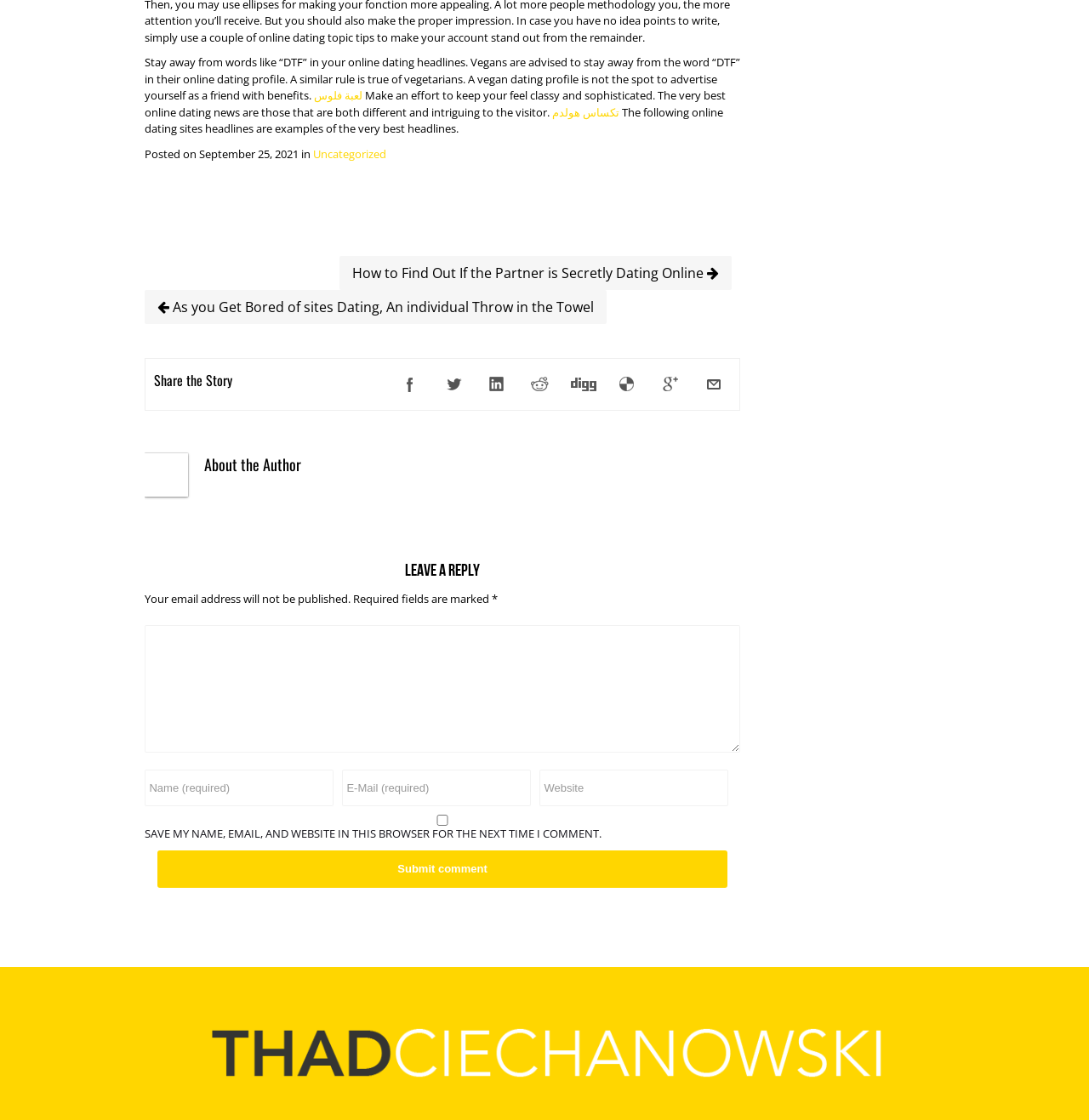What is the topic of the article?
Answer the question with a thorough and detailed explanation.

The topic of the article can be inferred from the text content, which provides tips and advice on online dating, such as what to avoid in online dating headlines and how to make a profile classy and sophisticated.